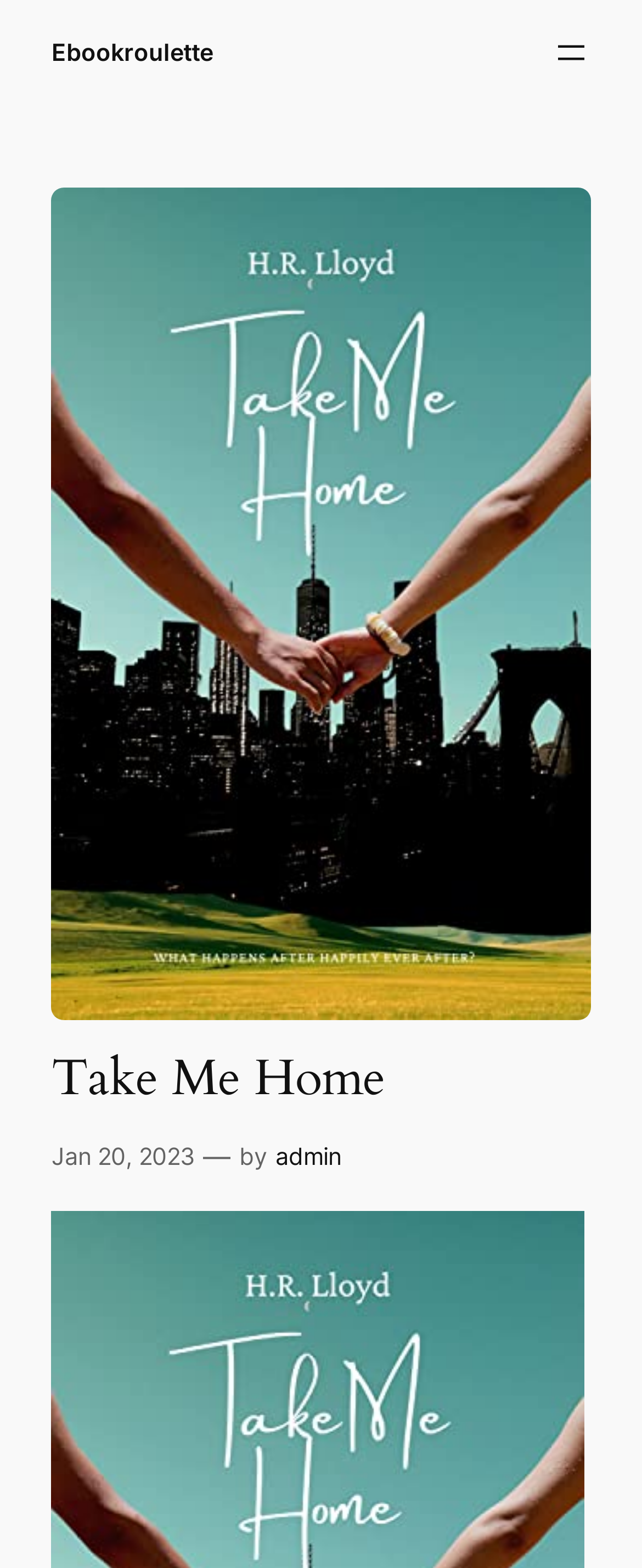Is there a menu on the webpage?
Please provide a comprehensive answer based on the visual information in the image.

I found that there is a menu on the webpage by looking at the button element, which is a child of the root element. The button element has the text 'Open menu' and has a popup menu, which indicates that there is a menu on the webpage.